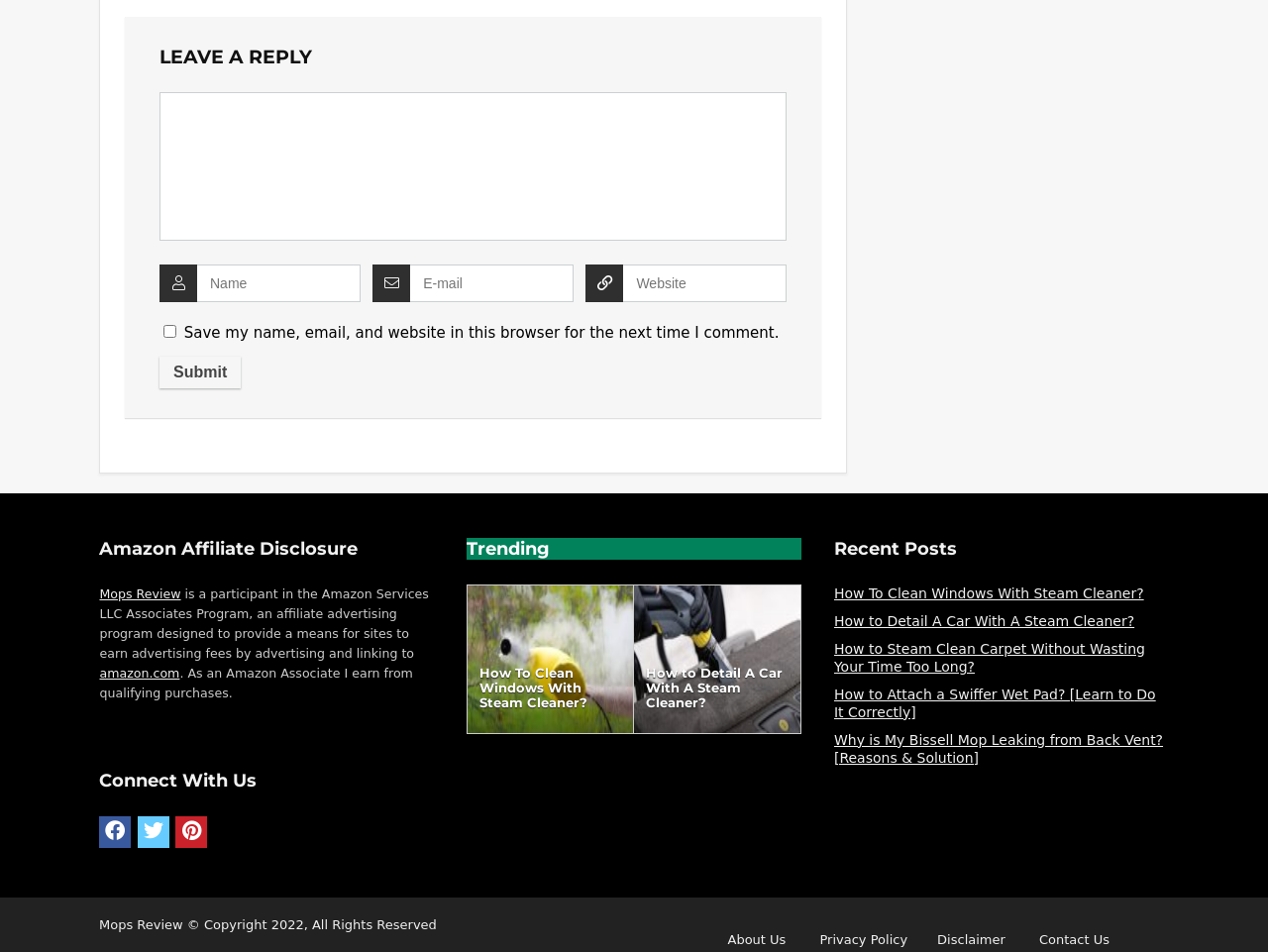Please specify the bounding box coordinates of the element that should be clicked to execute the given instruction: 'Read the Mops Review'. Ensure the coordinates are four float numbers between 0 and 1, expressed as [left, top, right, bottom].

[0.079, 0.616, 0.143, 0.631]